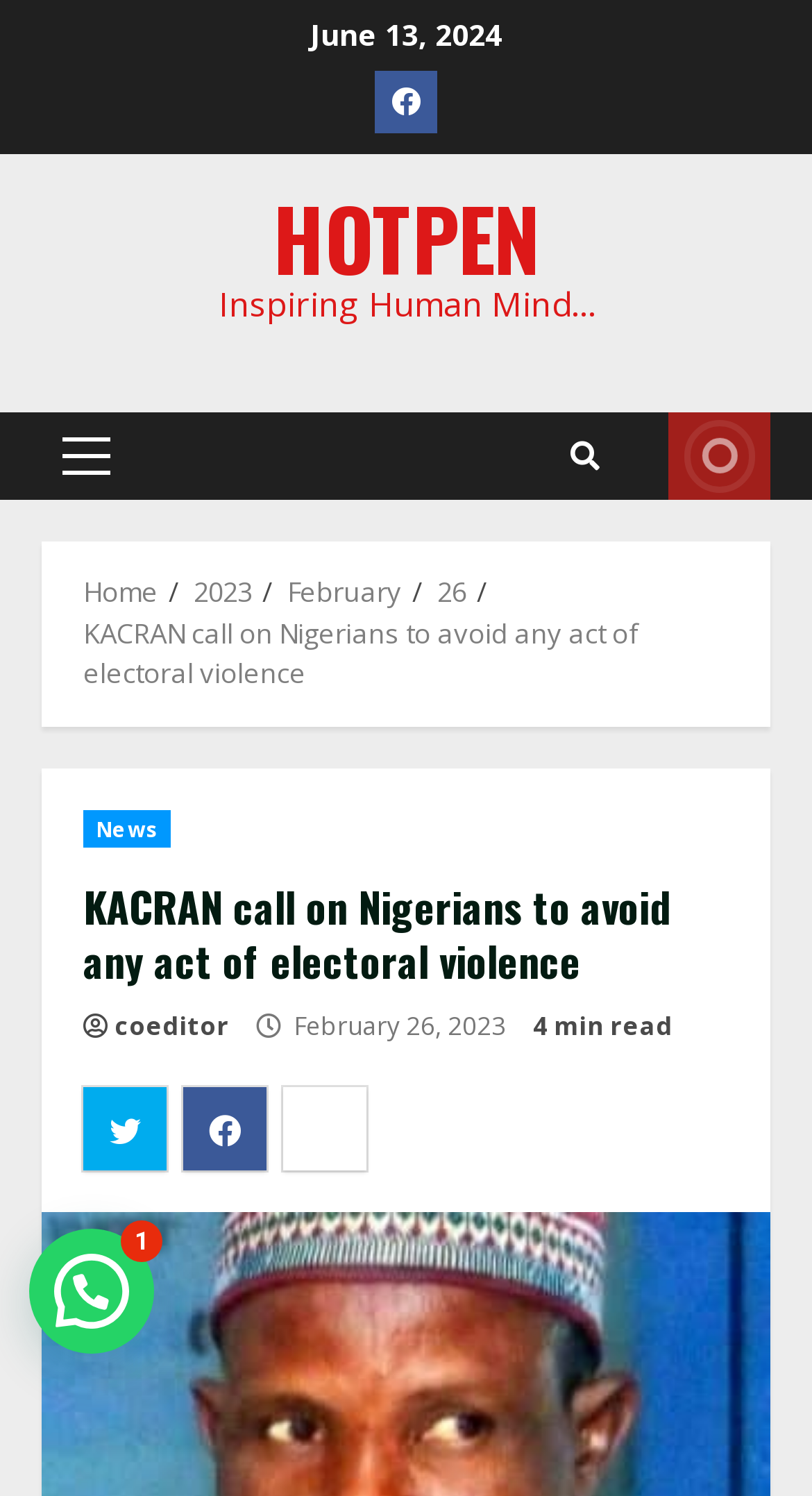Determine the coordinates of the bounding box for the clickable area needed to execute this instruction: "Contact the website".

None